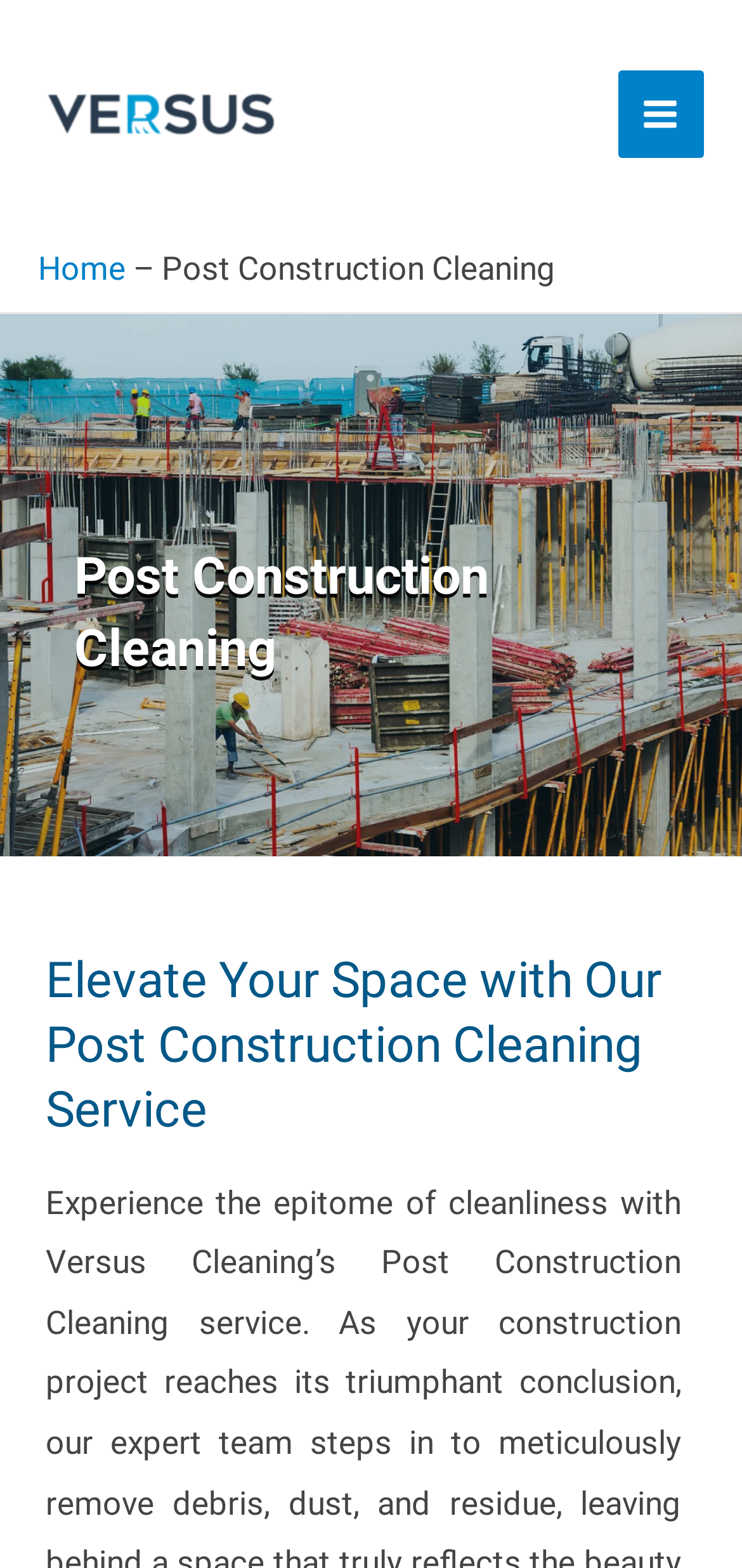Can you locate the main headline on this webpage and provide its text content?

Post Construction Cleaning